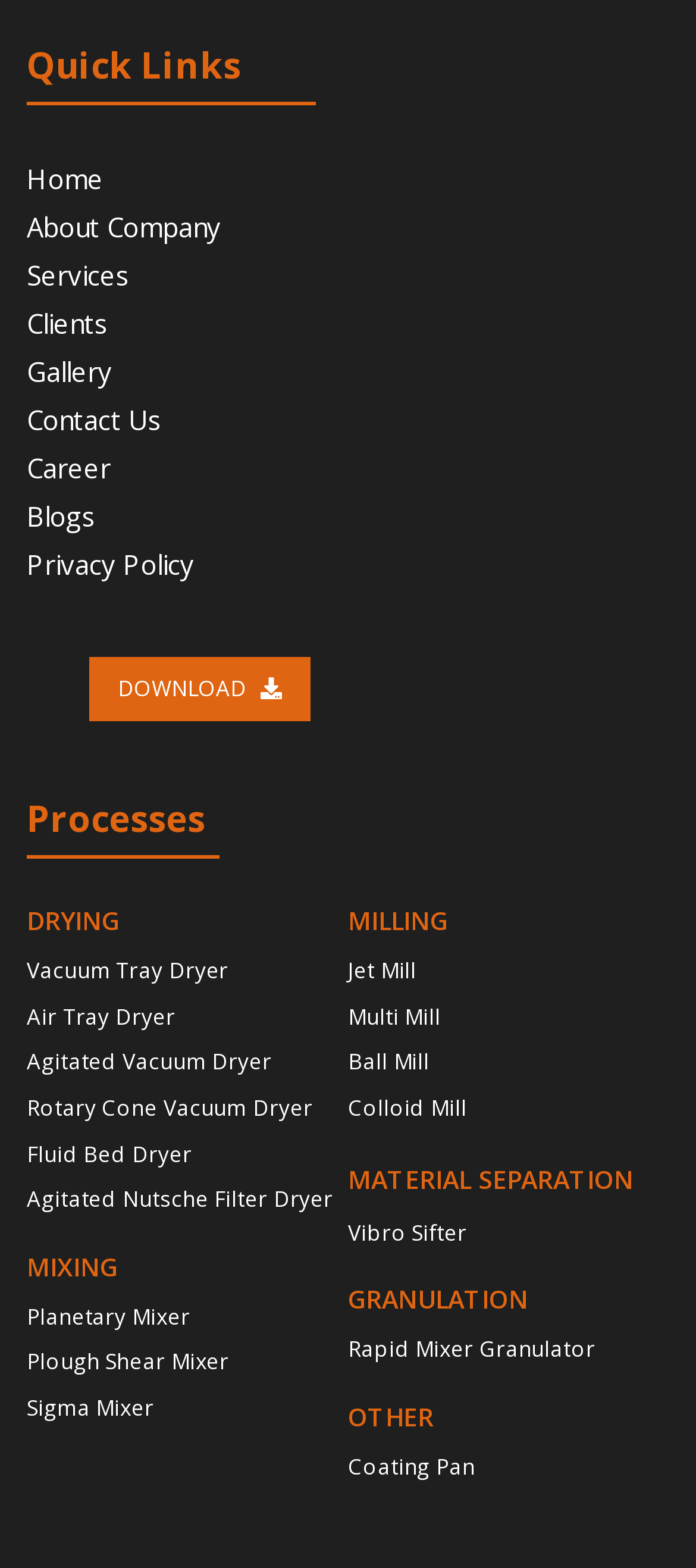Could you provide the bounding box coordinates for the portion of the screen to click to complete this instruction: "view About"?

None